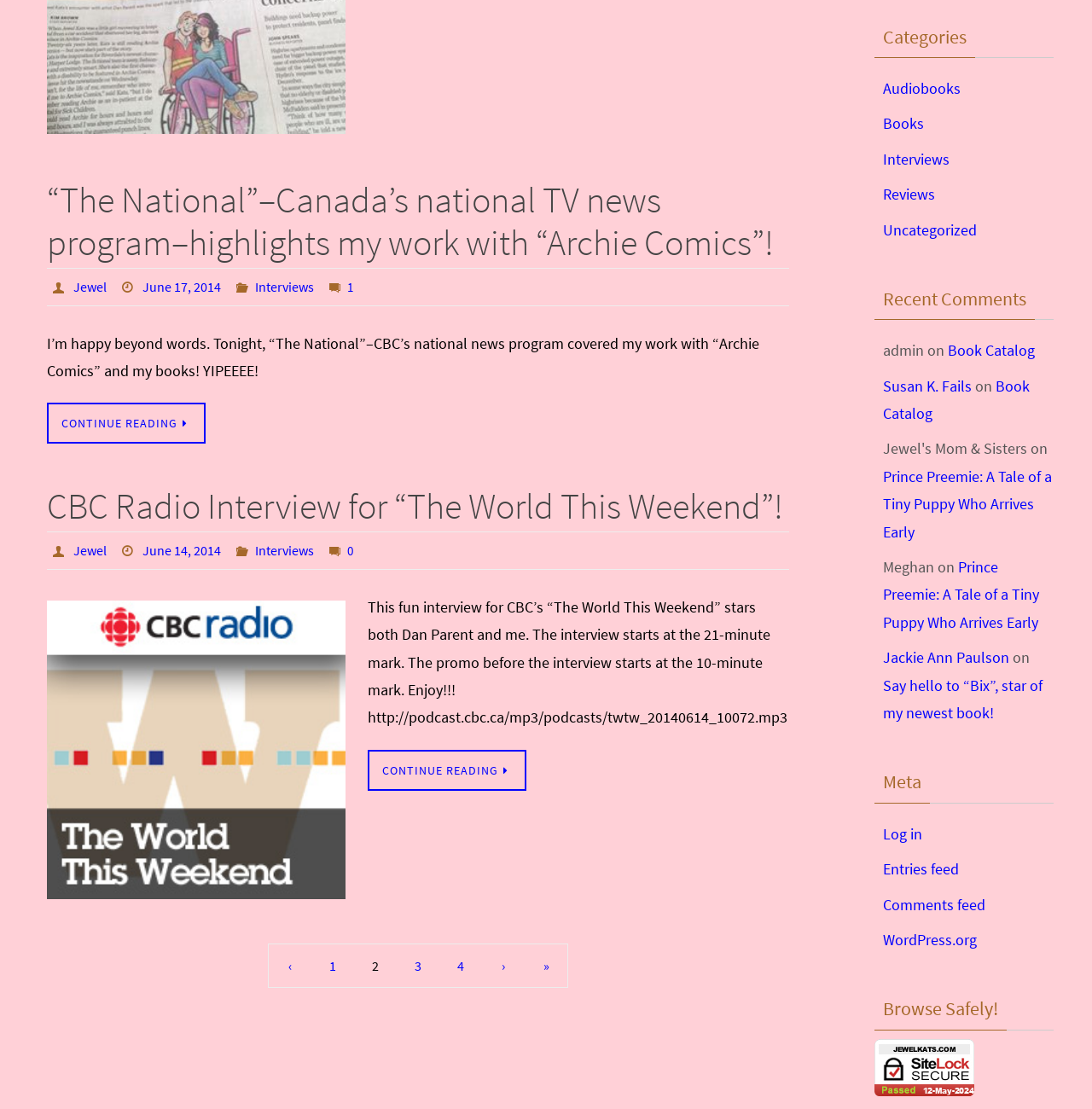Identify the bounding box coordinates for the element you need to click to achieve the following task: "Go to the next page". The coordinates must be four float values ranging from 0 to 1, formatted as [left, top, right, bottom].

[0.441, 0.851, 0.48, 0.89]